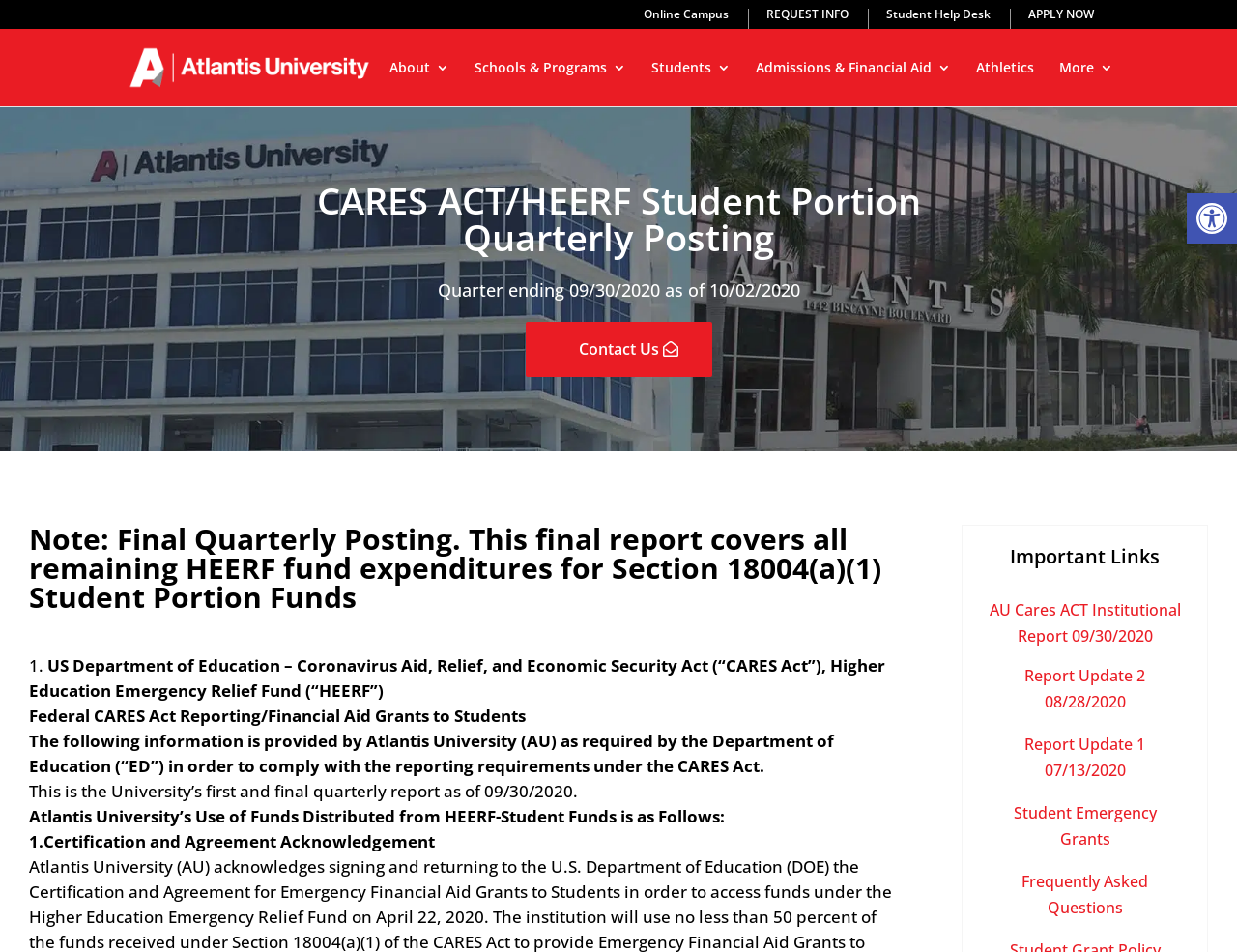Determine the bounding box coordinates of the region to click in order to accomplish the following instruction: "Click on 'Online Campus'". Provide the coordinates as four float numbers between 0 and 1, specifically [left, top, right, bottom].

[0.52, 0.009, 0.589, 0.03]